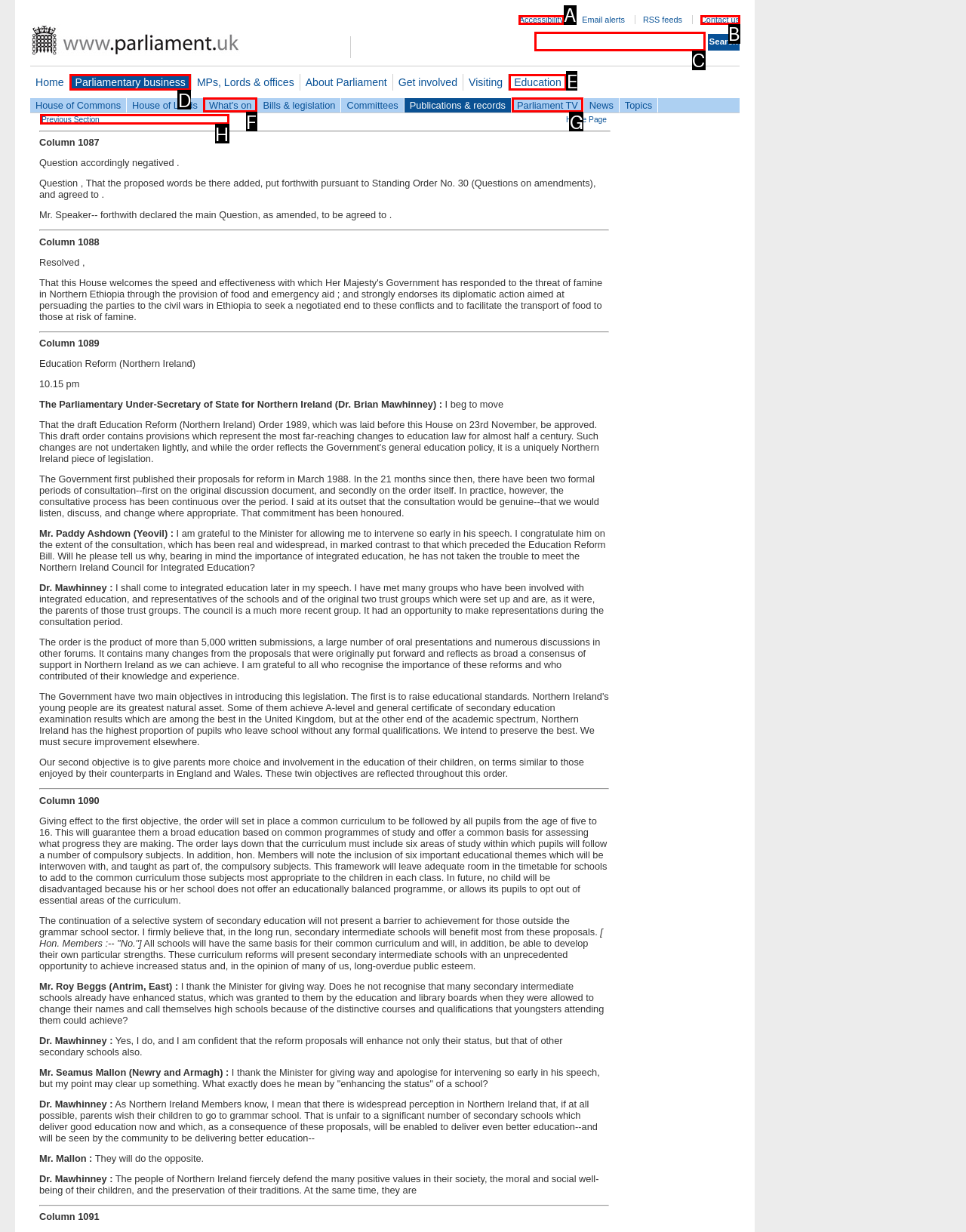Tell me the letter of the correct UI element to click for this instruction: View the previous section. Answer with the letter only.

H